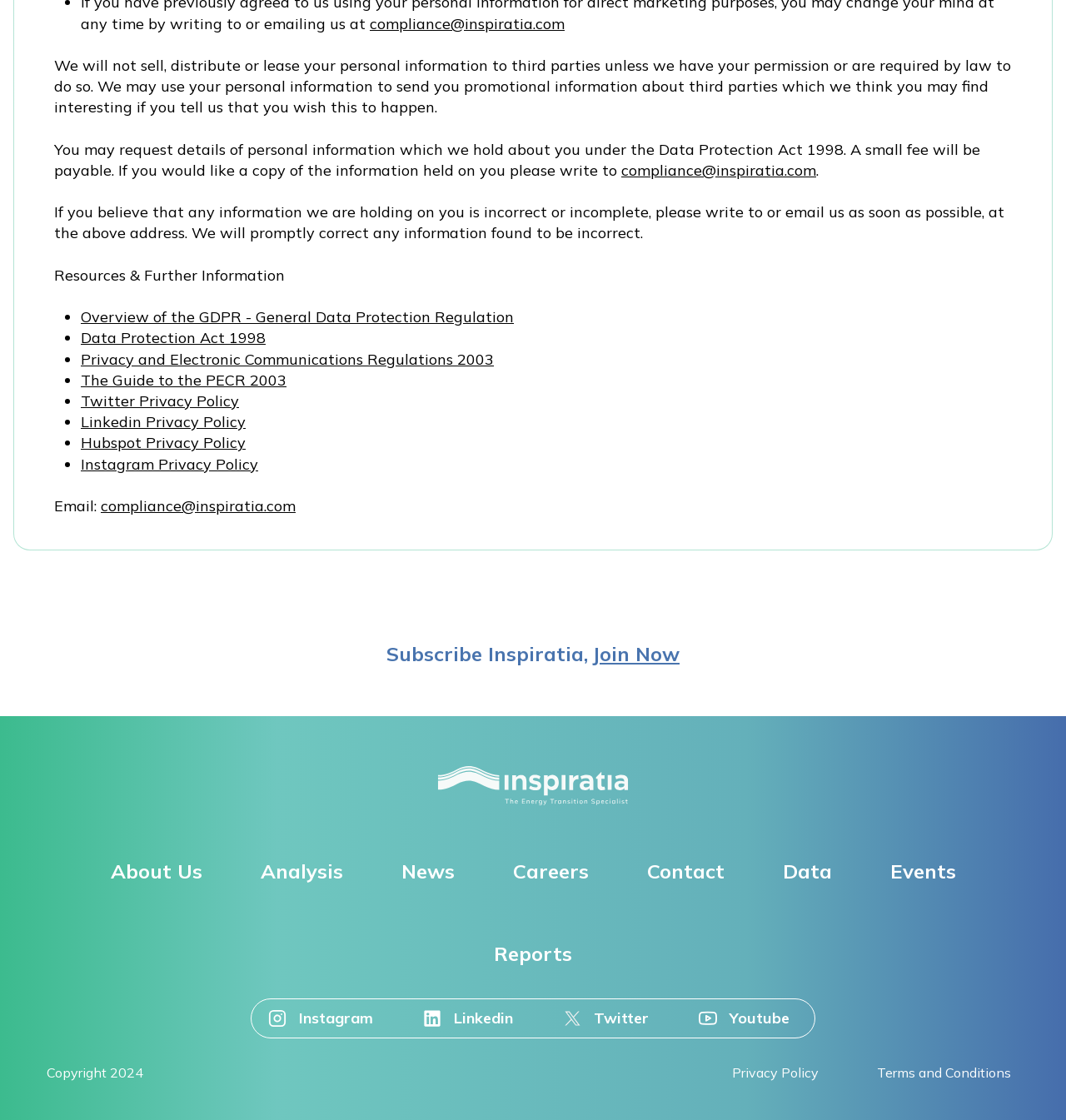Use the details in the image to answer the question thoroughly: 
What is the position of the 'Subscribe Inspiratia' text?

I determined the position of the text by looking at the bounding box coordinates [0.362, 0.573, 0.552, 0.595], which indicate that the text is located roughly in the middle of the page, both horizontally and vertically.